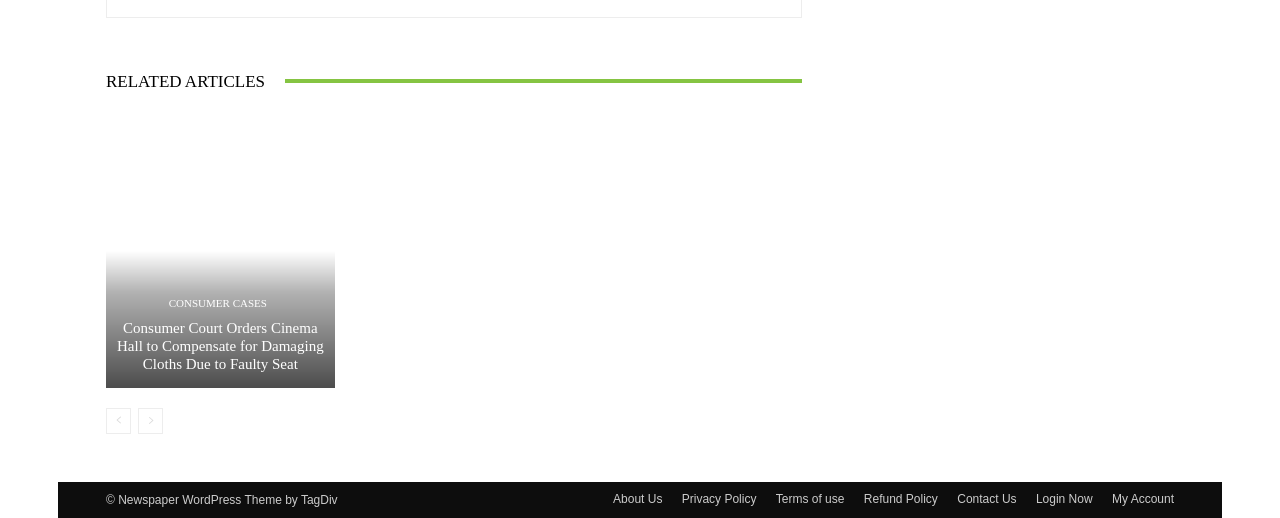Please provide a detailed answer to the question below based on the screenshot: 
What is the copyright information at the bottom of the page?

The copyright information at the bottom of the page can be found in the StaticText element which reads '© Newspaper WordPress Theme by TagDiv'.